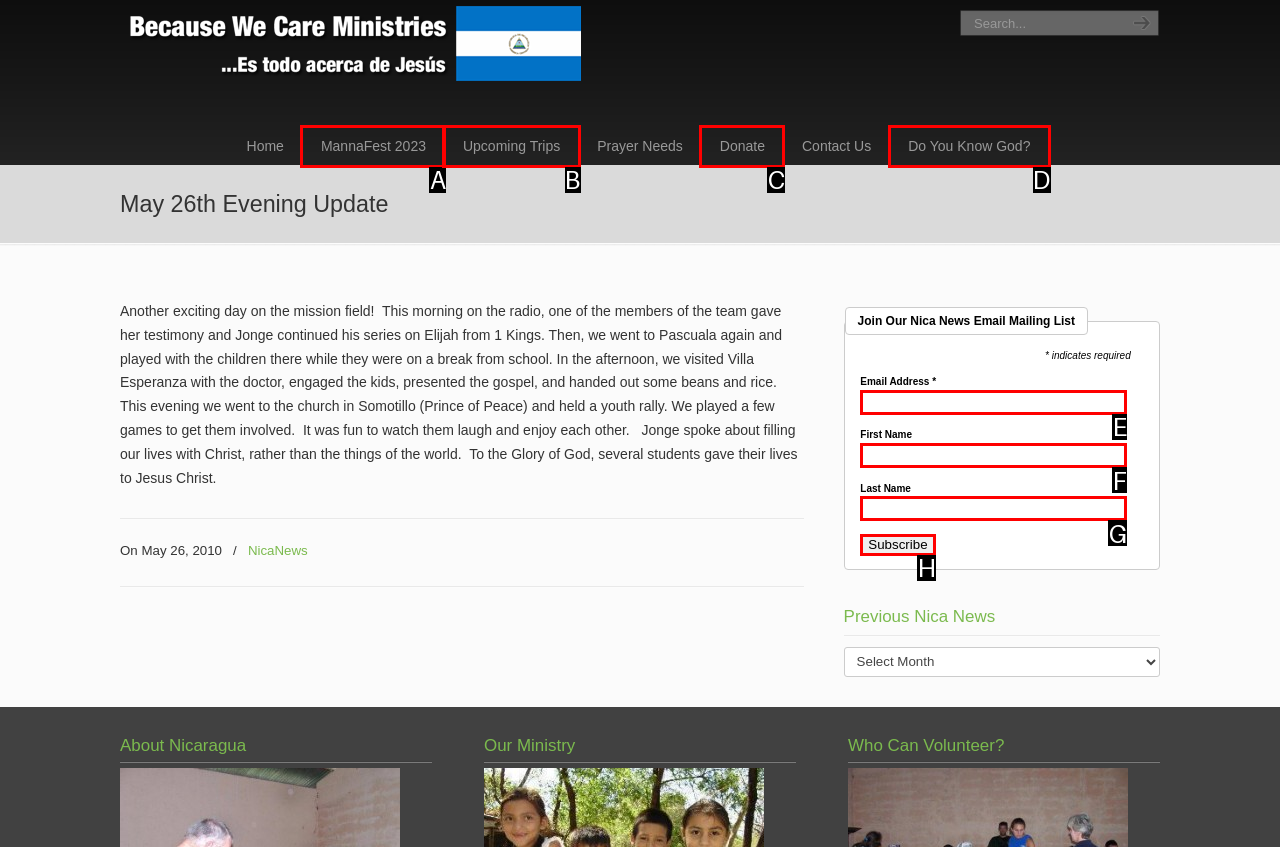Identify the UI element described as: Donate
Answer with the option's letter directly.

C